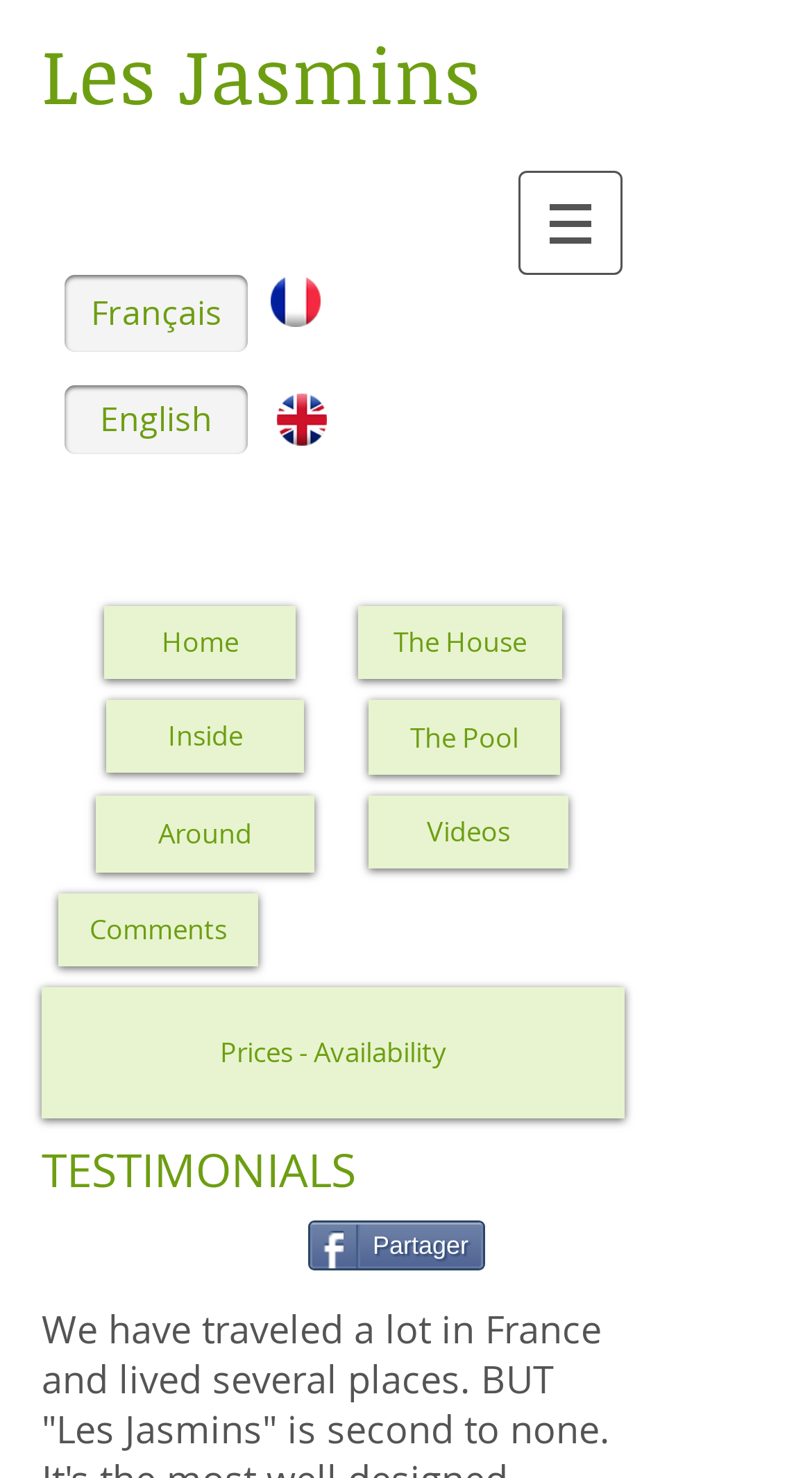Can you pinpoint the bounding box coordinates for the clickable element required for this instruction: "View the Prices - Availability page"? The coordinates should be four float numbers between 0 and 1, i.e., [left, top, right, bottom].

[0.051, 0.668, 0.769, 0.757]